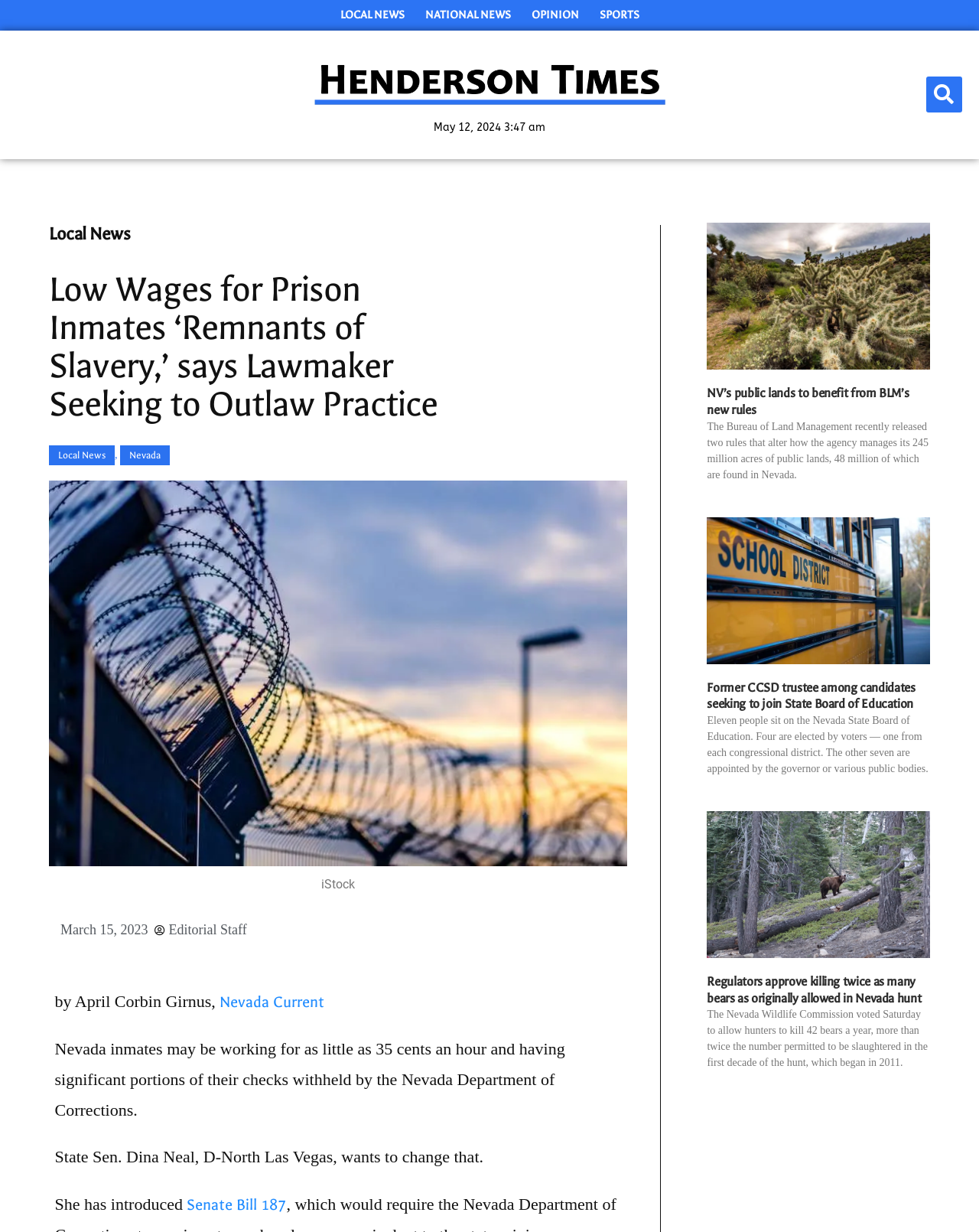What is the name of the bill introduced by State Sen. Dina Neal? Observe the screenshot and provide a one-word or short phrase answer.

Senate Bill 187